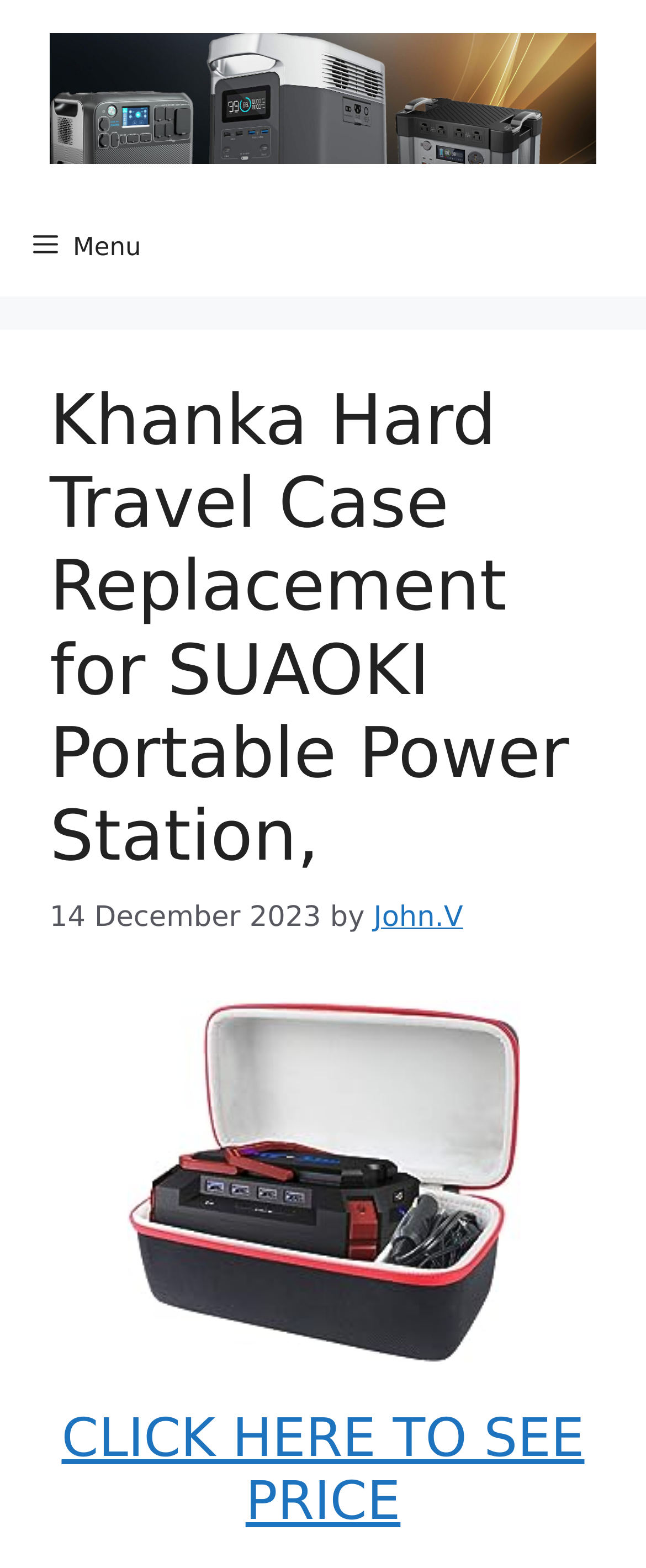Answer succinctly with a single word or phrase:
What is the name of the product being reviewed?

Khanka Hard Travel Case